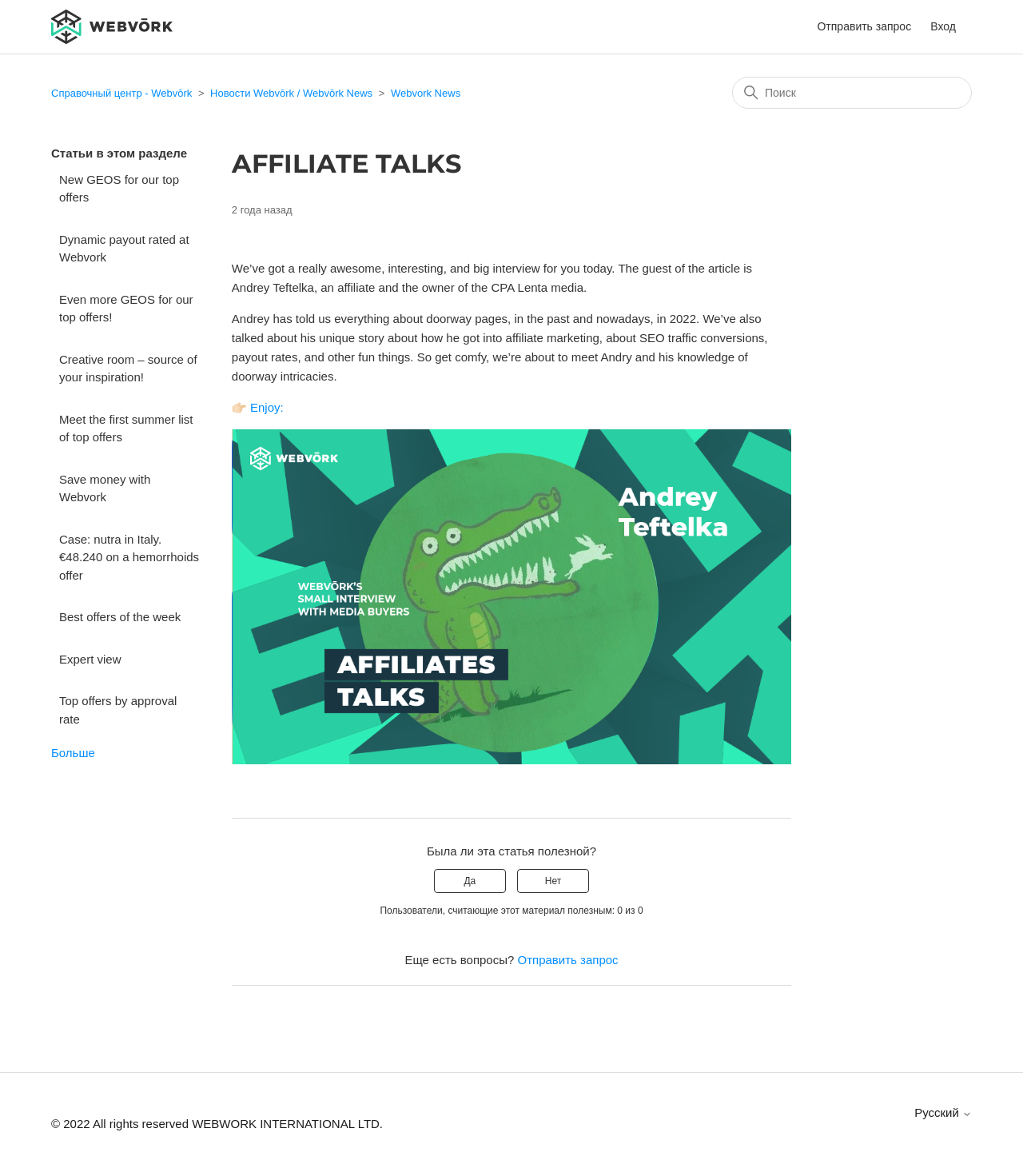By analyzing the image, answer the following question with a detailed response: What is the language of the webpage?

The answer can be inferred from the language of the text on the webpage, which appears to be Russian, and also from the presence of a language switcher button labeled 'Русский' in the footer section.